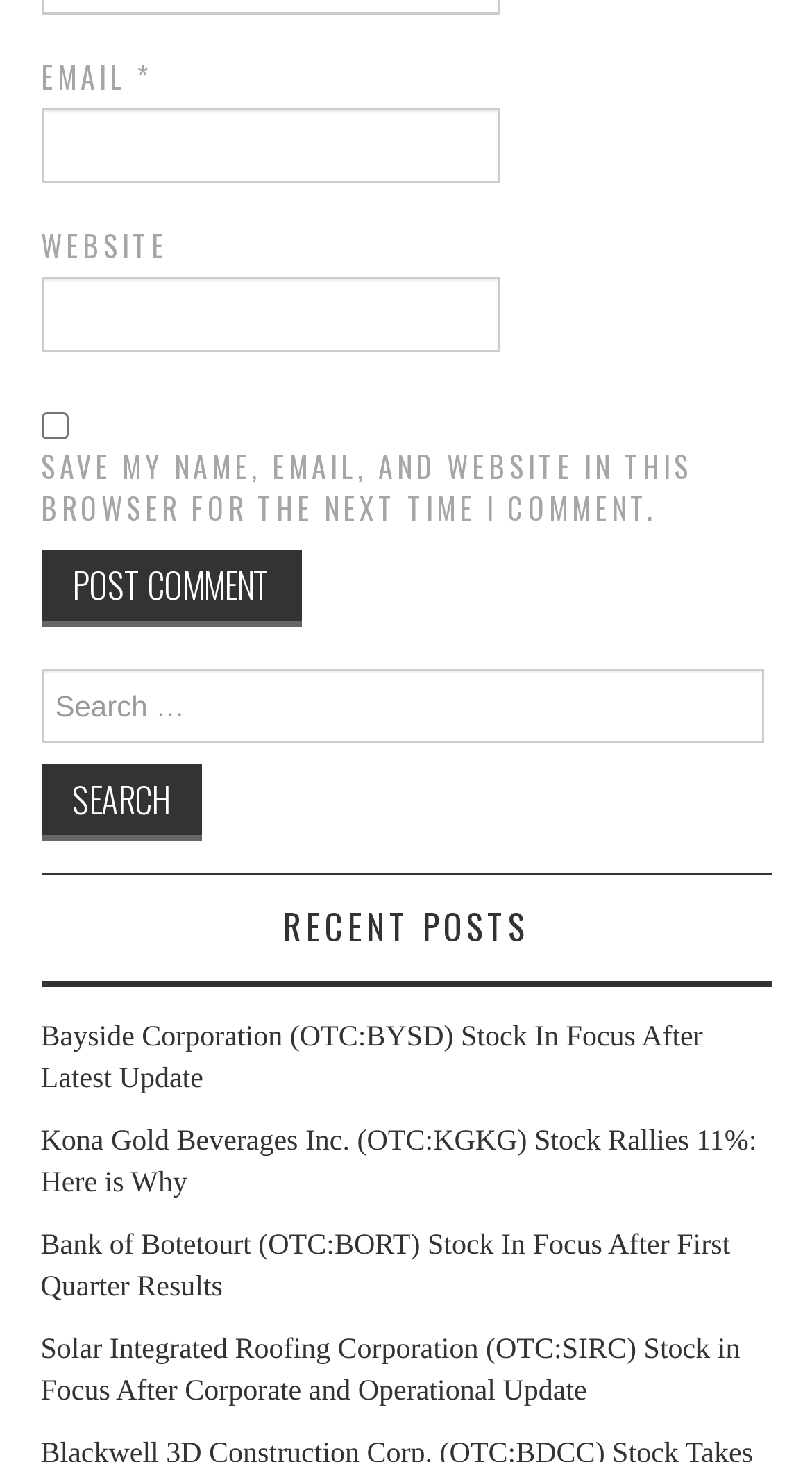Using the provided element description: "parent_node: EMAIL * aria-describedby="email-notes" name="email"", identify the bounding box coordinates. The coordinates should be four floats between 0 and 1 in the order [left, top, right, bottom].

[0.05, 0.074, 0.614, 0.126]